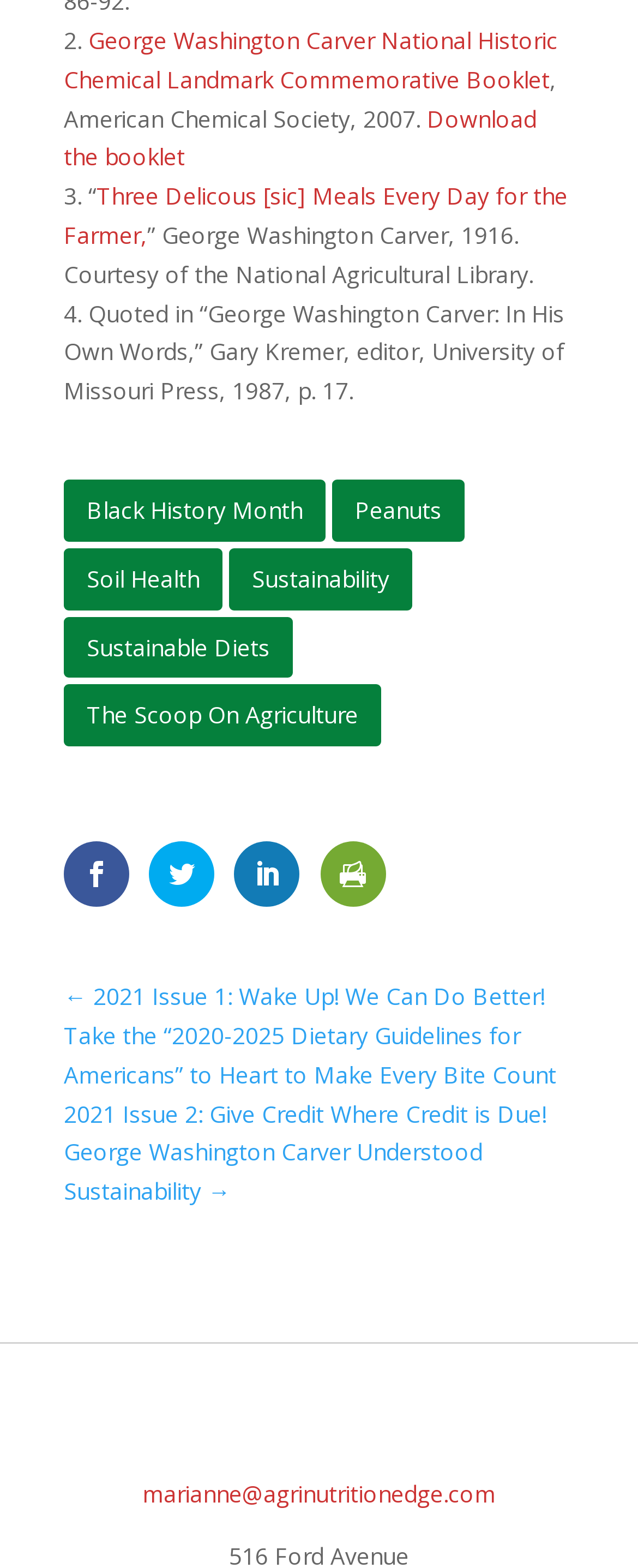Use a single word or phrase to answer the question: How many links are there in the 'Tags' section?

5